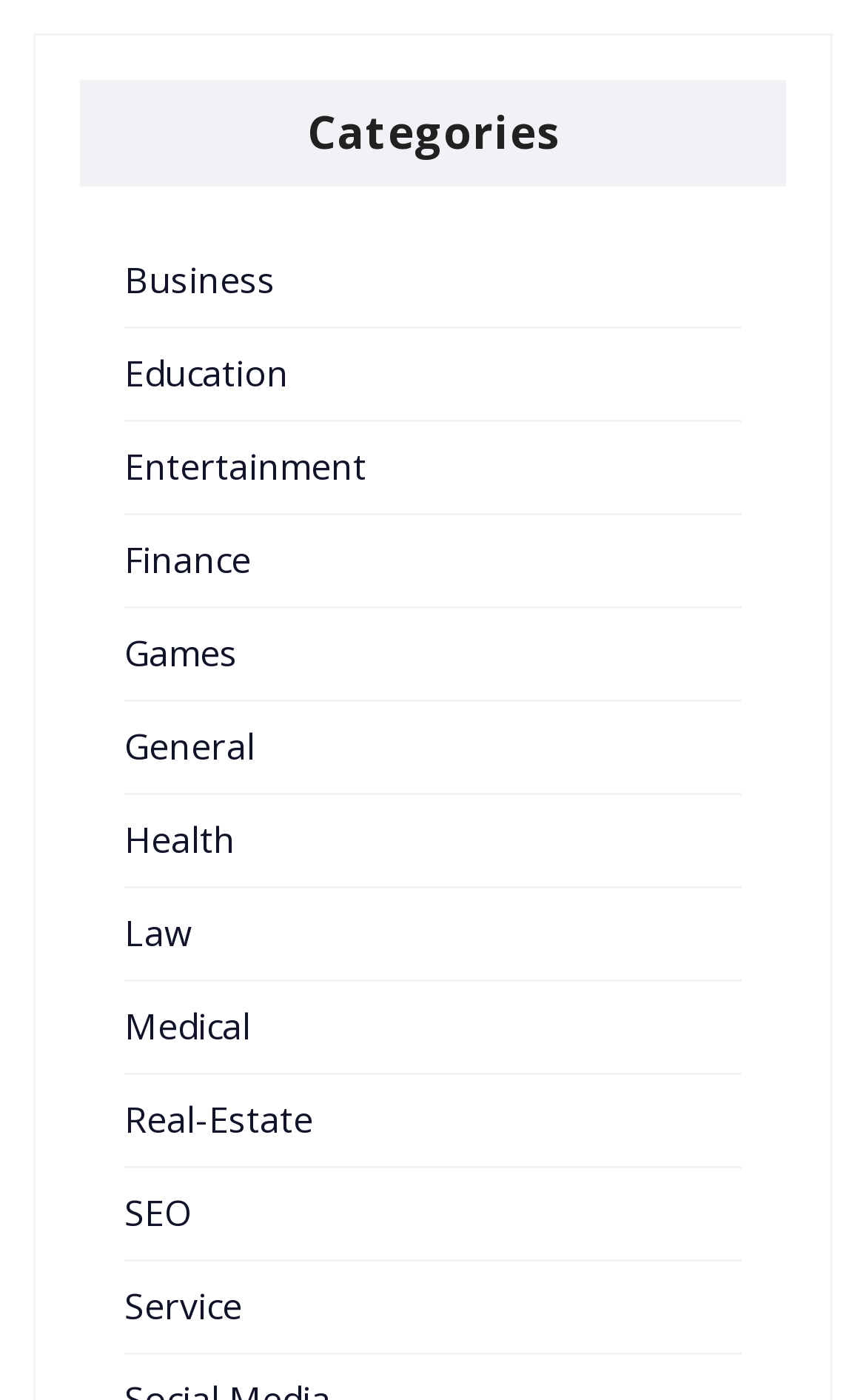Please provide a comprehensive answer to the question below using the information from the image: How many characters are in the 'Entertainment' category link?

I counted the number of characters in the 'Entertainment' link, and there are 13 characters: E-N-T-E-R-T-A-I-N-M-E-N-T.